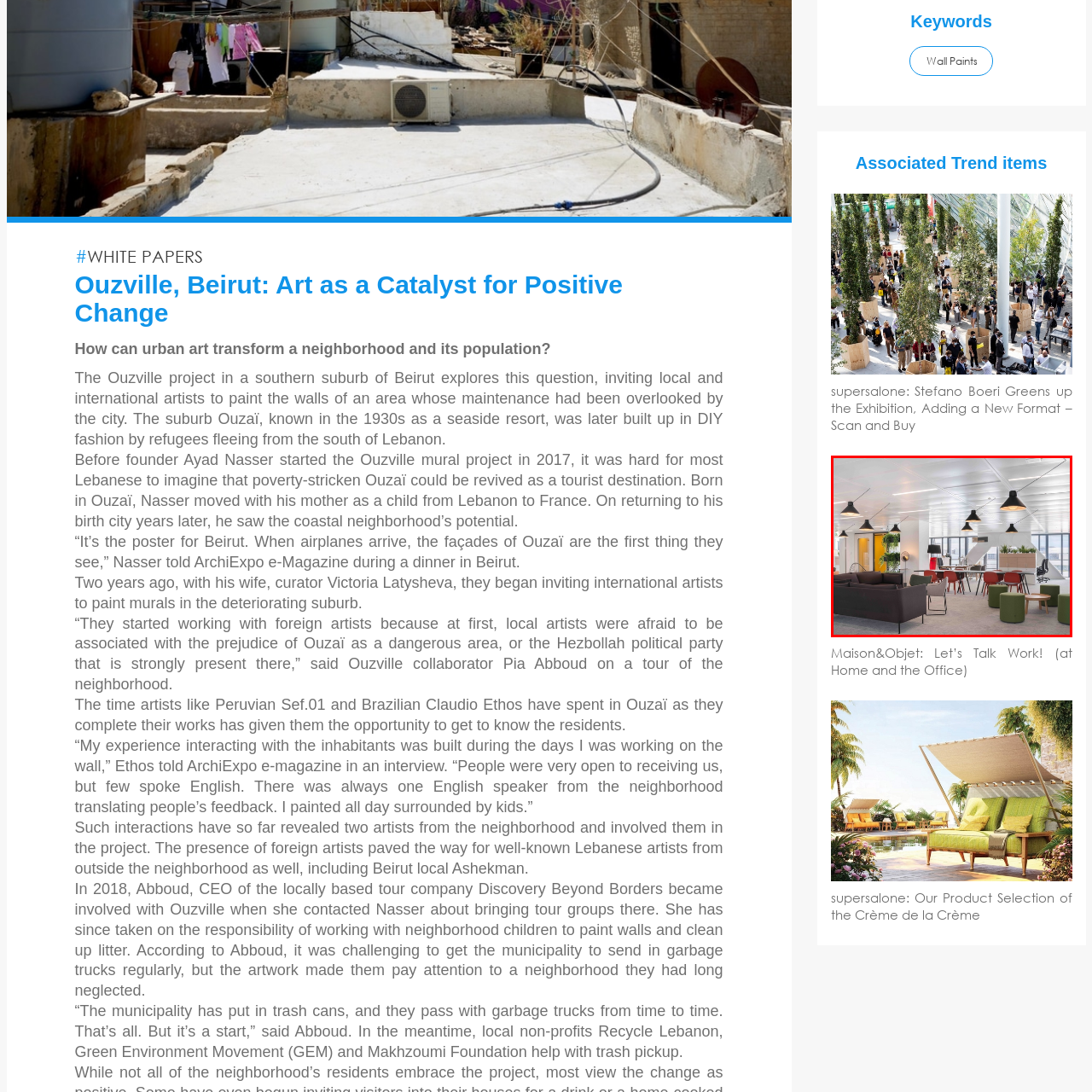Focus on the image within the purple boundary, What is the design approach of the office space? 
Answer briefly using one word or phrase.

Contemporary